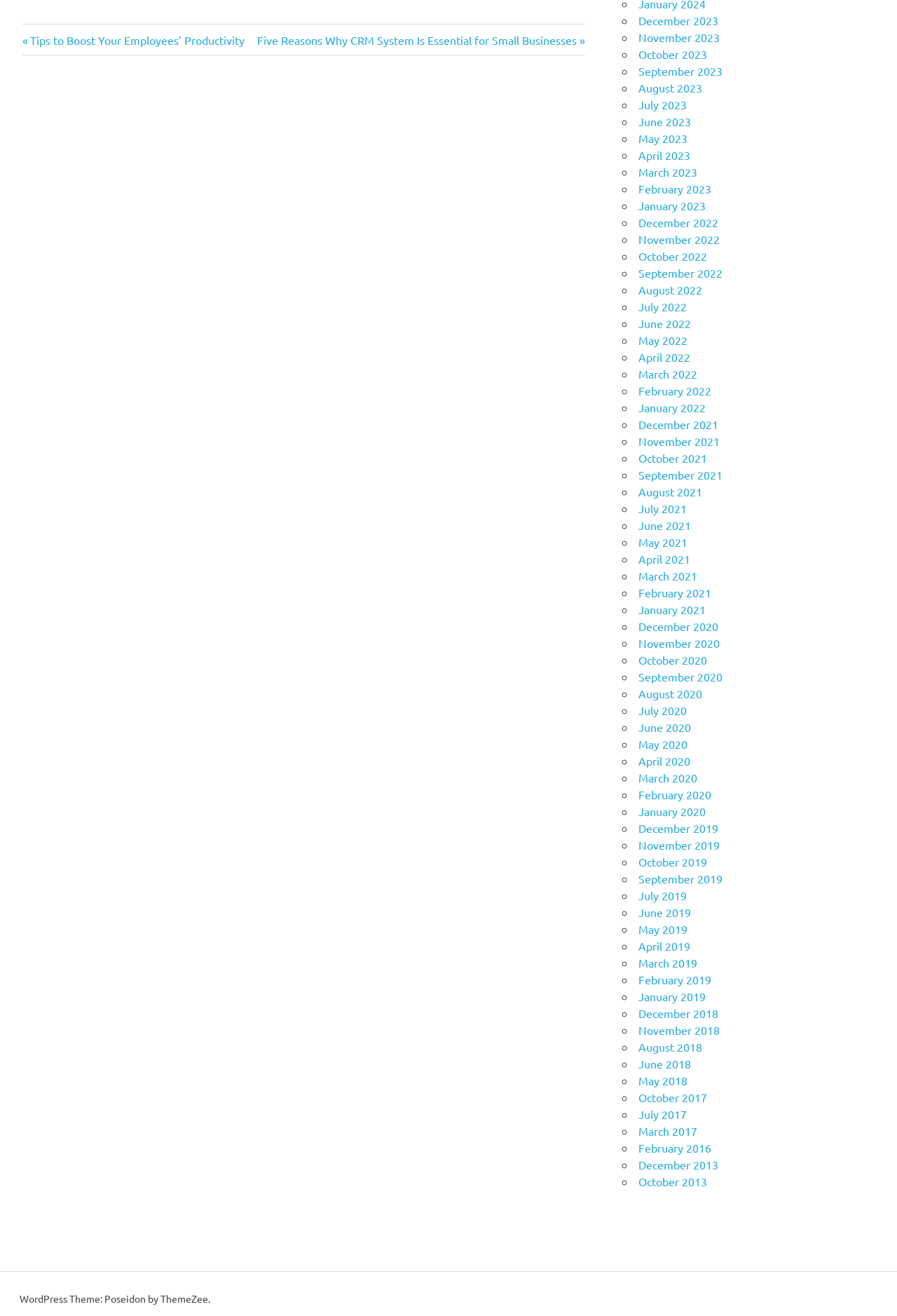What is the format of the links in the webpage?
Use the screenshot to answer the question with a single word or phrase.

Month Year